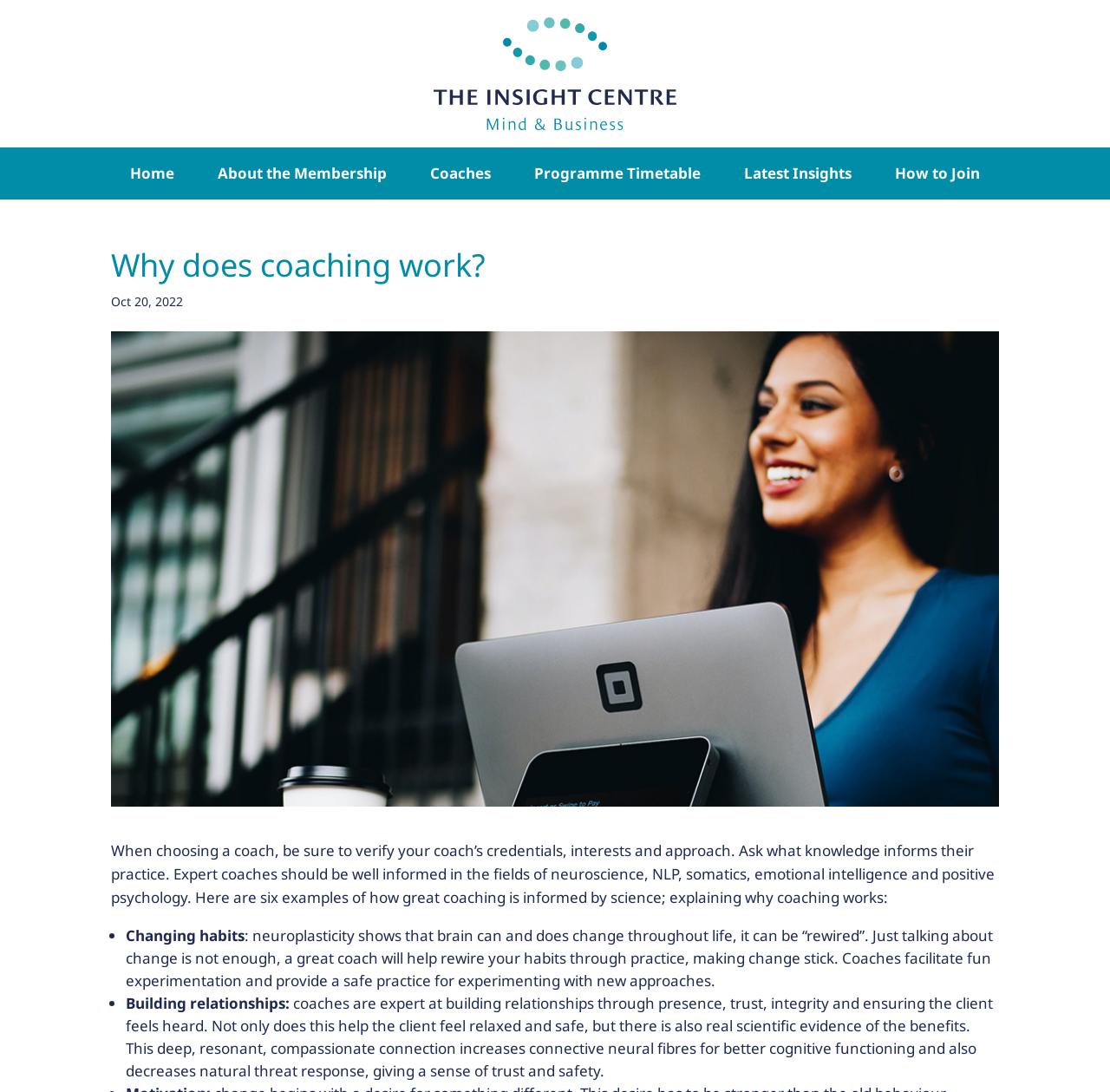Look at the image and give a detailed response to the following question: What is the date mentioned on the webpage?

The date is mentioned in the format 'Oct 20, 2022' and is likely the date the article or blog post was published.